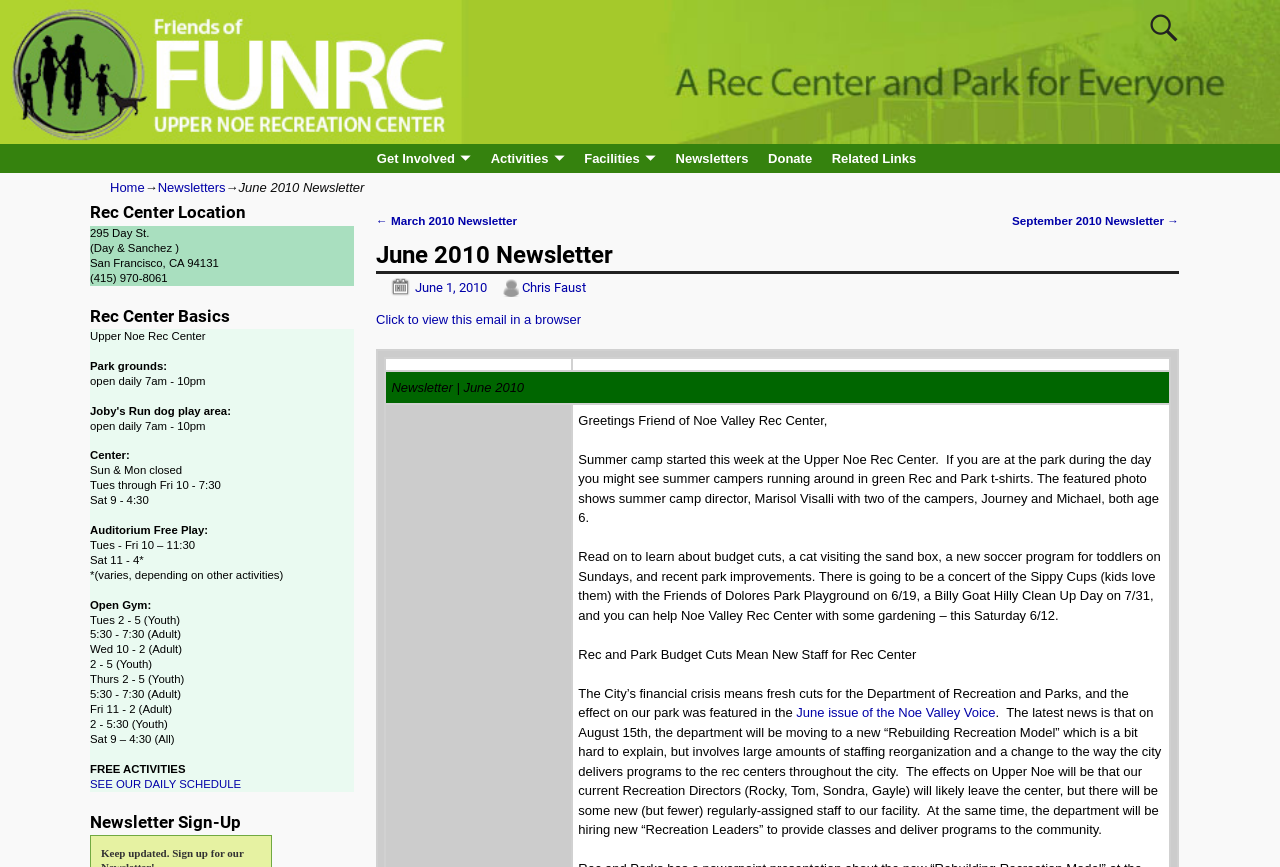Identify the bounding box coordinates for the region to click in order to carry out this instruction: "sign up for newsletter". Provide the coordinates using four float numbers between 0 and 1, formatted as [left, top, right, bottom].

[0.07, 0.936, 0.277, 0.961]